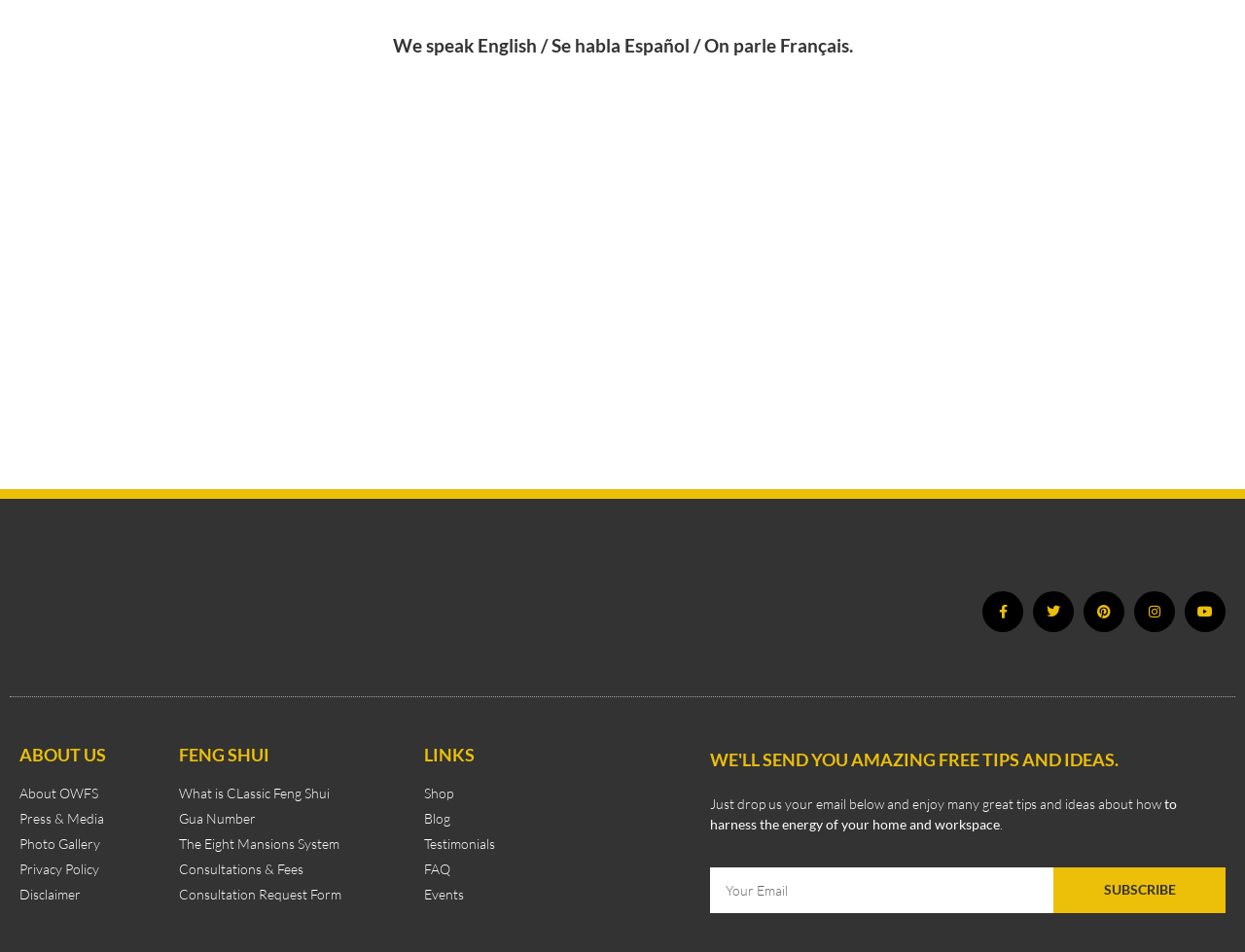What languages are spoken at One World Feng Shui?
Look at the image and respond with a one-word or short phrase answer.

English, Spanish, French